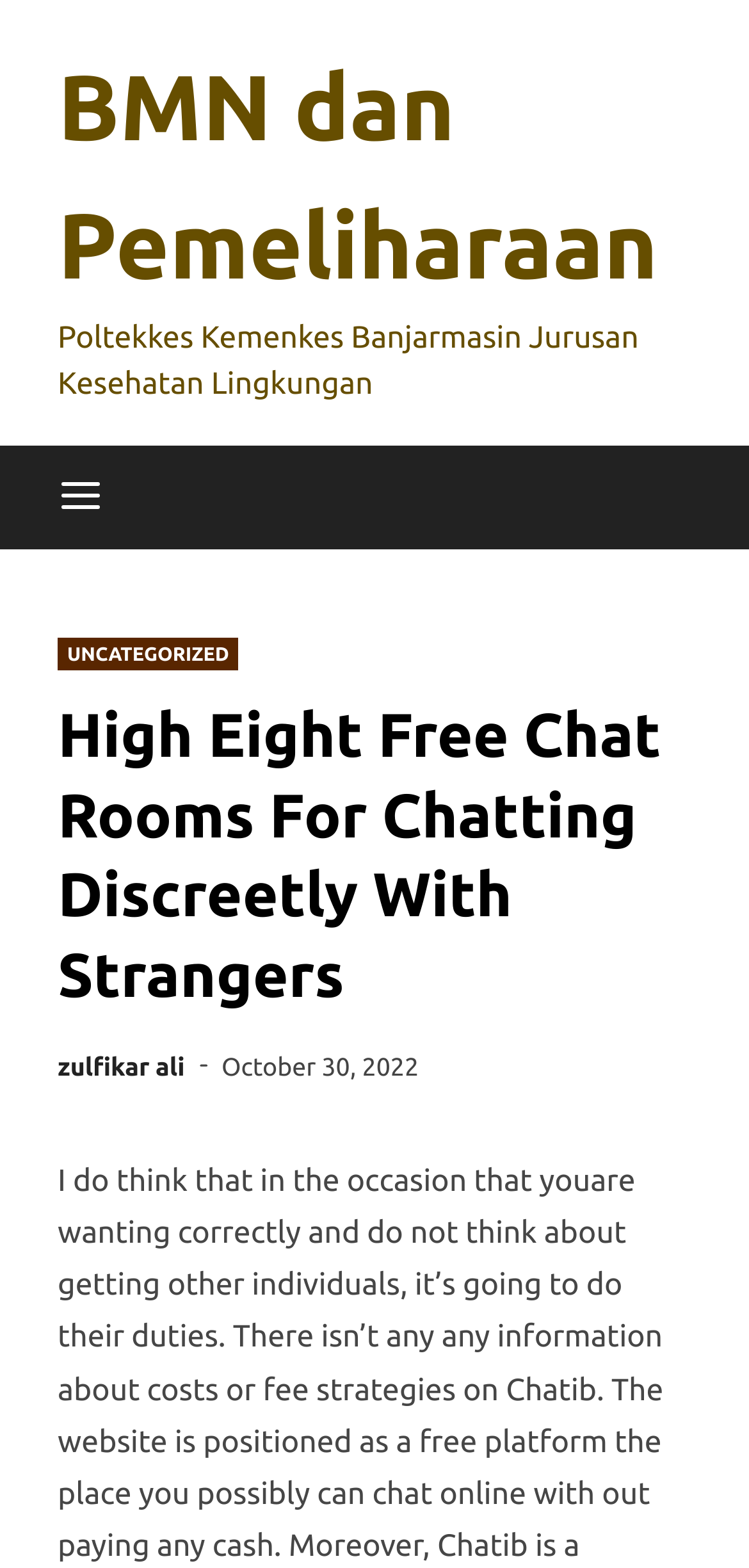Can you extract the primary headline text from the webpage?

High Eight Free Chat Rooms For Chatting Discreetly With Strangers